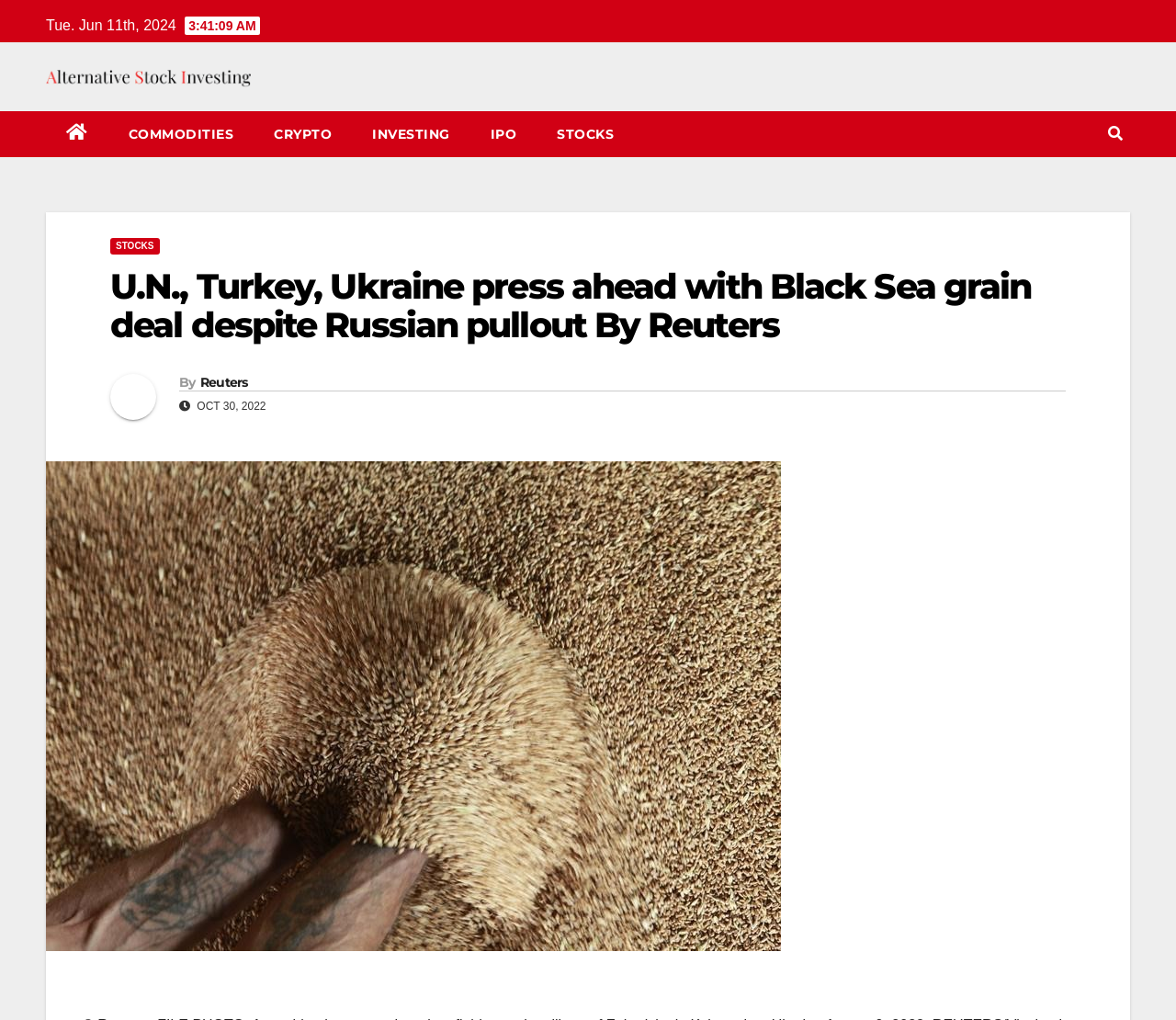Please provide a brief answer to the question using only one word or phrase: 
What is the image at the bottom of the webpage about?

U.N., Turkey, Ukraine press ahead with Black Sea grain deal